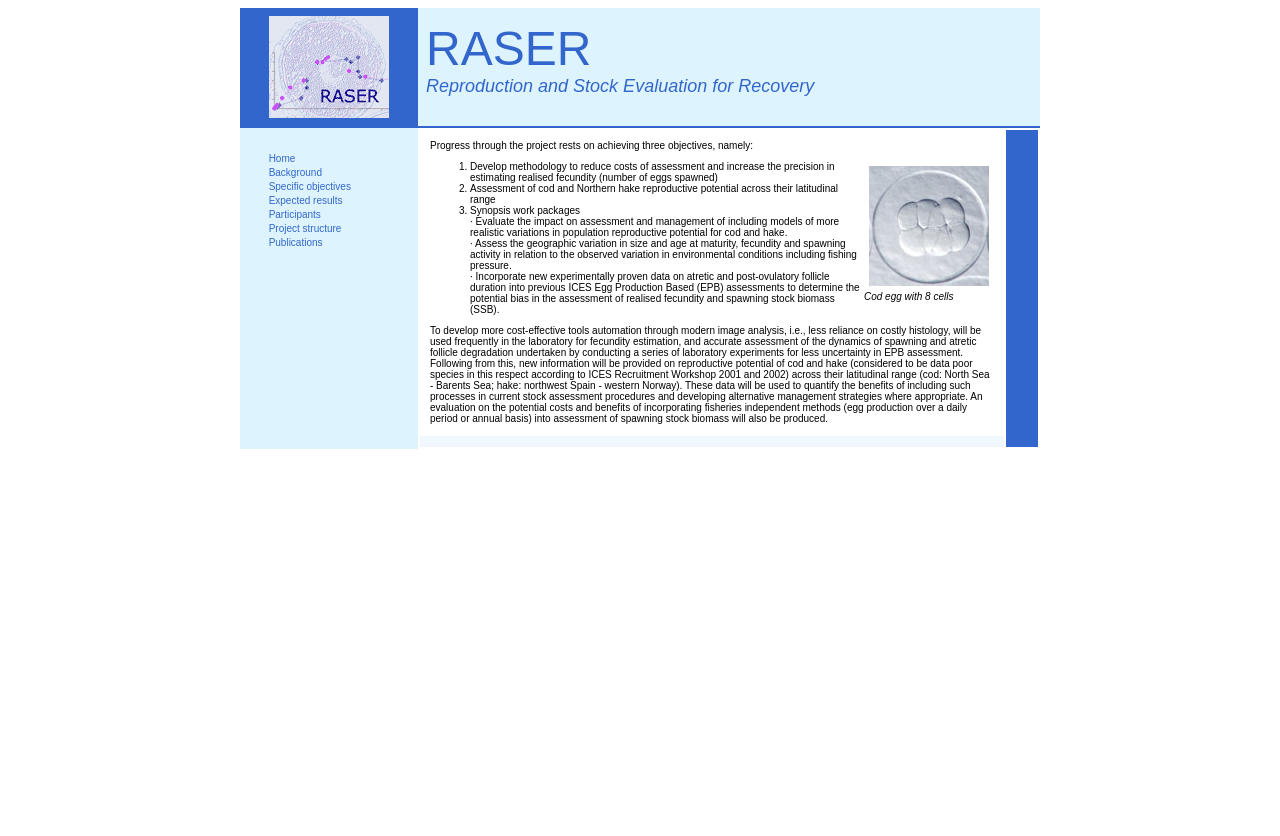Determine the bounding box coordinates of the clickable element necessary to fulfill the instruction: "Click on the 'Cod egg with 8 cells' link". Provide the coordinates as four float numbers within the 0 to 1 range, i.e., [left, top, right, bottom].

[0.675, 0.337, 0.777, 0.35]